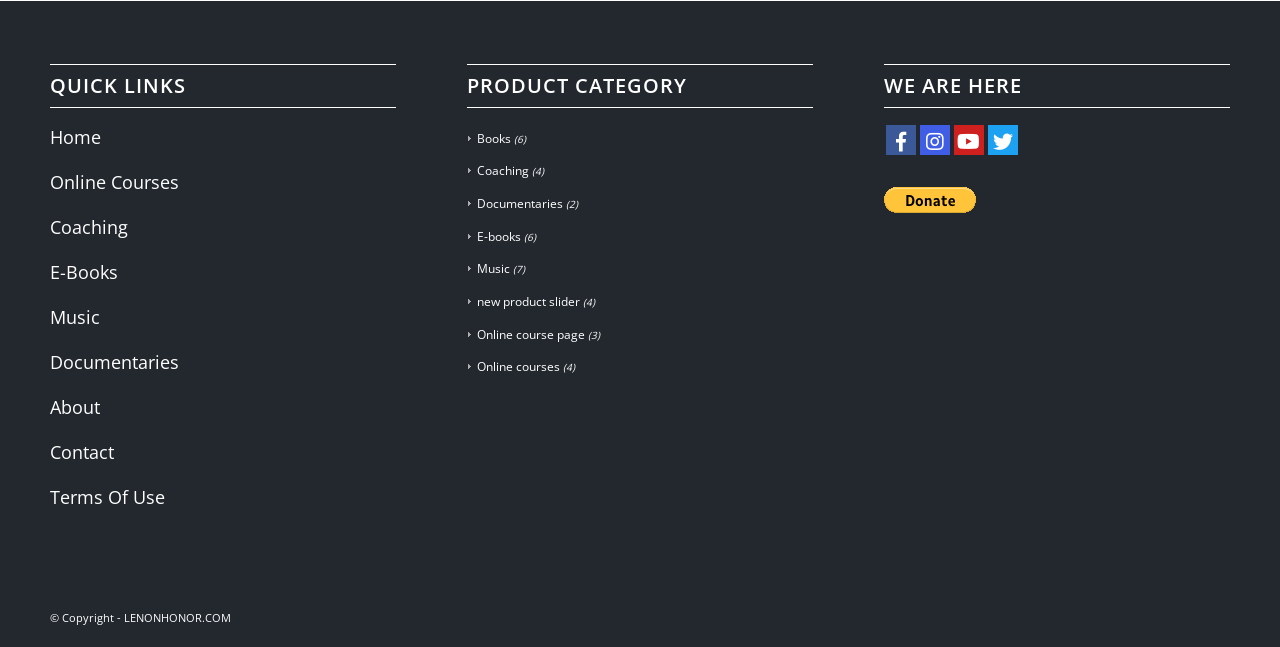Please find the bounding box coordinates for the clickable element needed to perform this instruction: "View E-Books".

[0.039, 0.402, 0.092, 0.439]